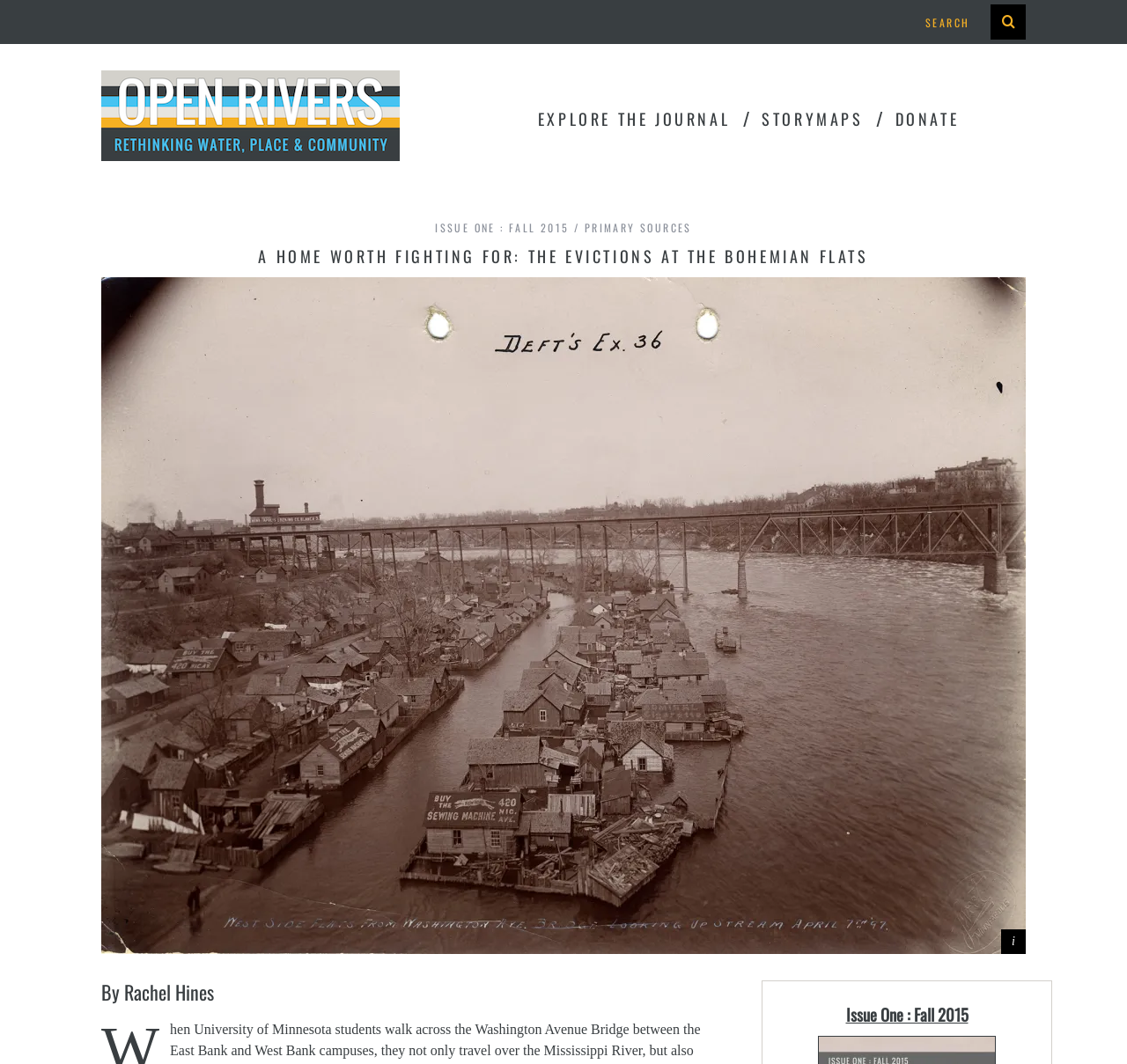Please indicate the bounding box coordinates of the element's region to be clicked to achieve the instruction: "go to Open Rivers Journal homepage". Provide the coordinates as four float numbers between 0 and 1, i.e., [left, top, right, bottom].

[0.09, 0.066, 0.355, 0.151]